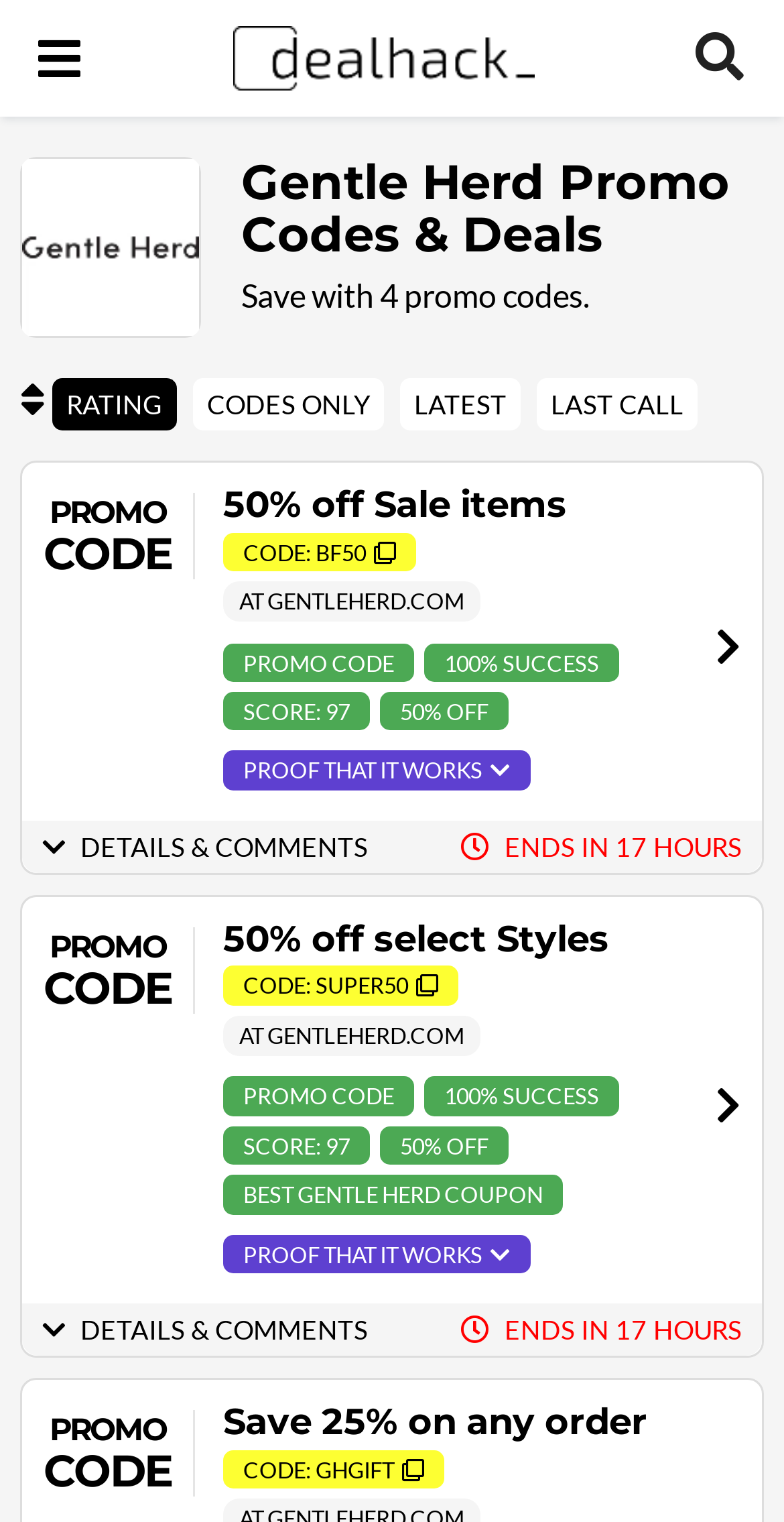Please identify the bounding box coordinates of the clickable element to fulfill the following instruction: "Click the 'MENU' link". The coordinates should be four float numbers between 0 and 1, i.e., [left, top, right, bottom].

[0.026, 0.013, 0.103, 0.063]